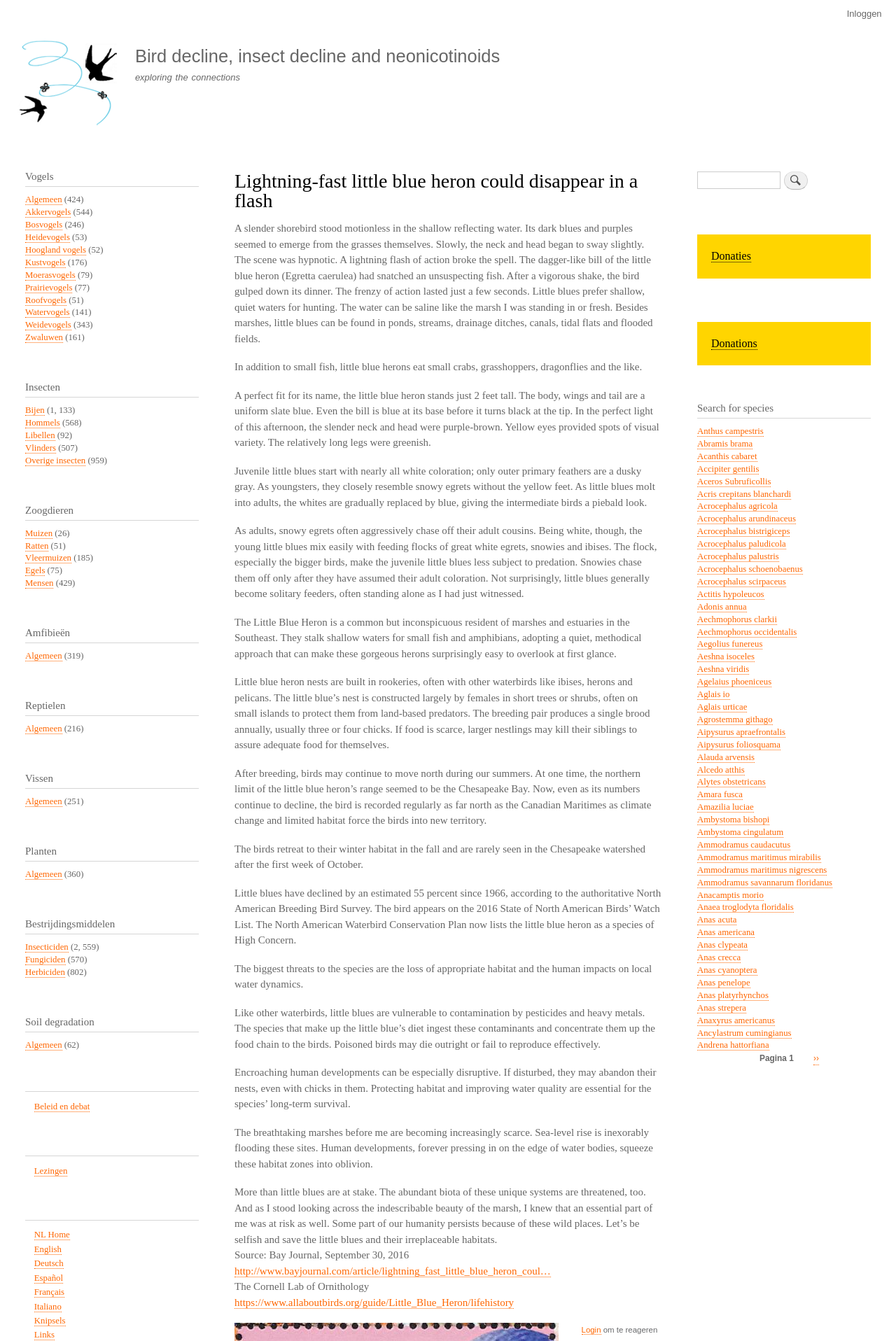Elaborate on the webpage's design and content in a detailed caption.

This webpage is about the little blue heron, a species of bird, and its decline due to habitat loss and human impacts. The page is divided into sections, with a main article at the top and a navigation menu on the left side.

The main article is a detailed description of the little blue heron, its physical characteristics, behavior, and habitat. It also discusses the threats faced by the species, including habitat loss, pesticide contamination, and human disturbance. The article is accompanied by links to external sources, such as the Cornell Lab of Ornithology and the Bay Journal.

The navigation menu on the left side is organized into categories, including "Vogels" (birds), "Insecten" (insects), "Zoogdieren" (mammals), and "Amfibieën" (amphibians). Each category has multiple links to subtopics, such as different species of birds or insects. The menu also includes a "Login" link at the bottom.

At the top of the page, there is a heading that reads "Lightning-fast little blue heron could disappear in a flash" and a subheading that mentions bird decline, insect decline, and neonicotinoids. There is also a link to "Overslaan en naar de inhoud gaan" (Skip to content) and a navigation link to "User account menu".

The overall layout of the page is clean and easy to navigate, with clear headings and concise text. The use of links to external sources adds credibility to the information presented.